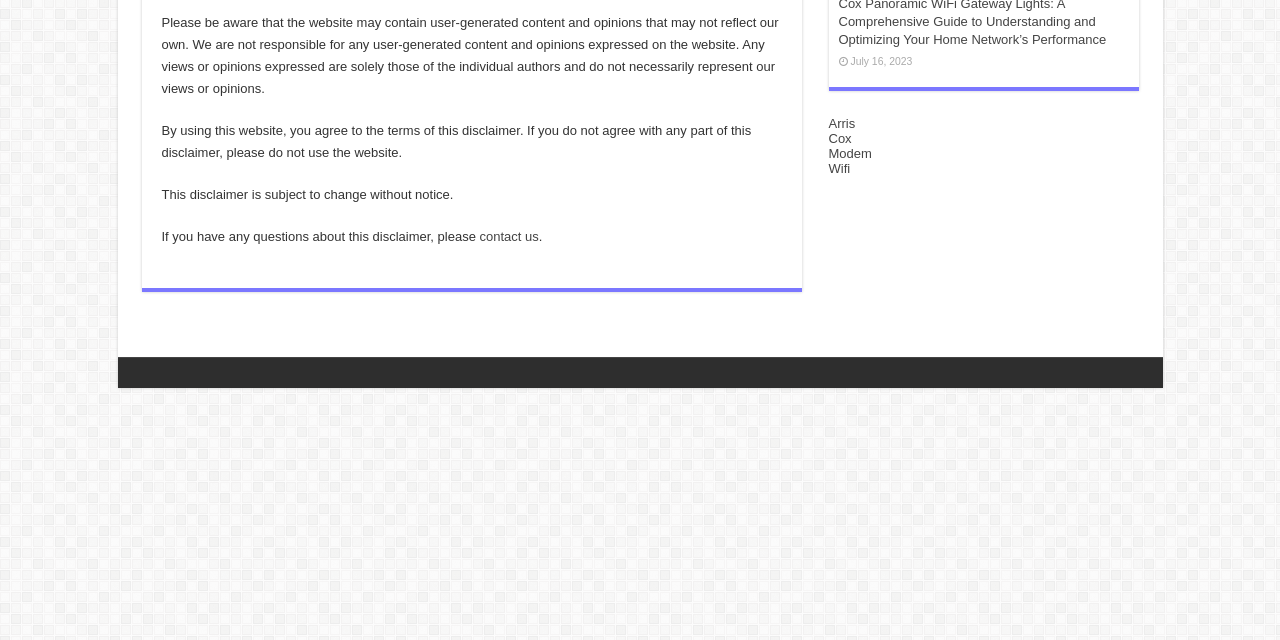Extract the bounding box coordinates of the UI element described by: "DC Universe". The coordinates should include four float numbers ranging from 0 to 1, e.g., [left, top, right, bottom].

None